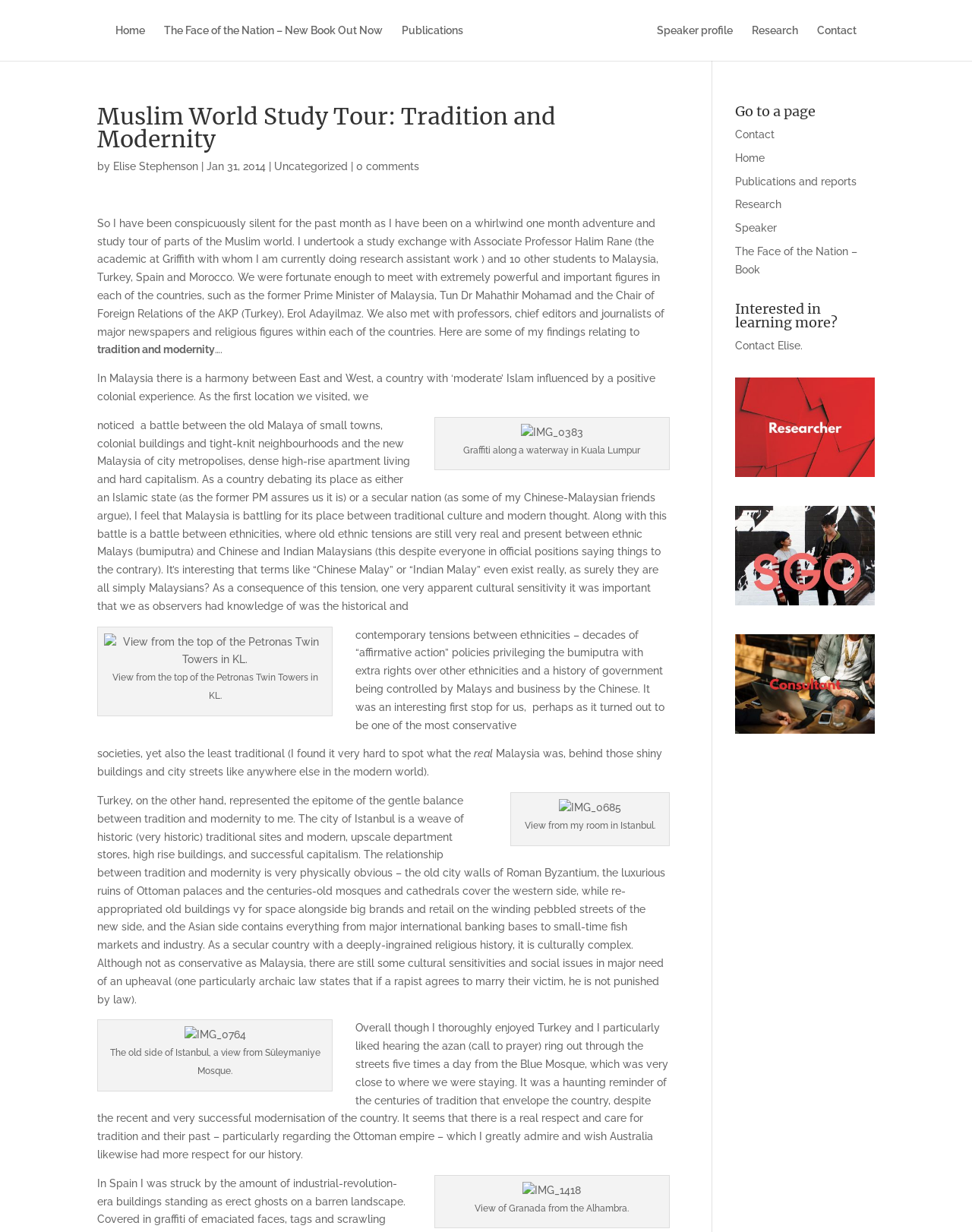What is the name of the former Prime Minister of Malaysia mentioned in the blog?
Respond with a short answer, either a single word or a phrase, based on the image.

Tun Dr Mahathir Mohamad